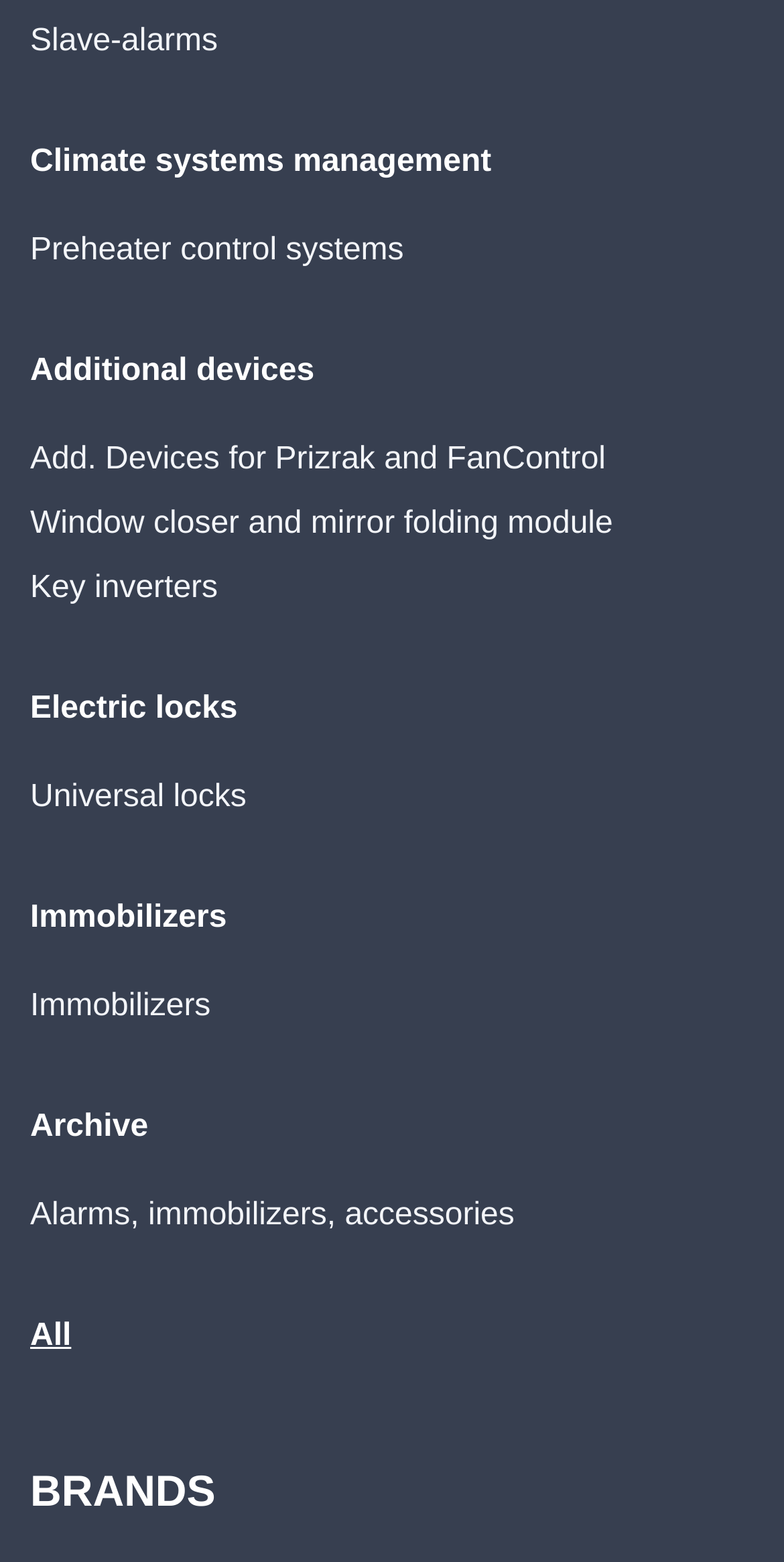Show me the bounding box coordinates of the clickable region to achieve the task as per the instruction: "Check out Additional devices".

[0.038, 0.226, 0.401, 0.248]